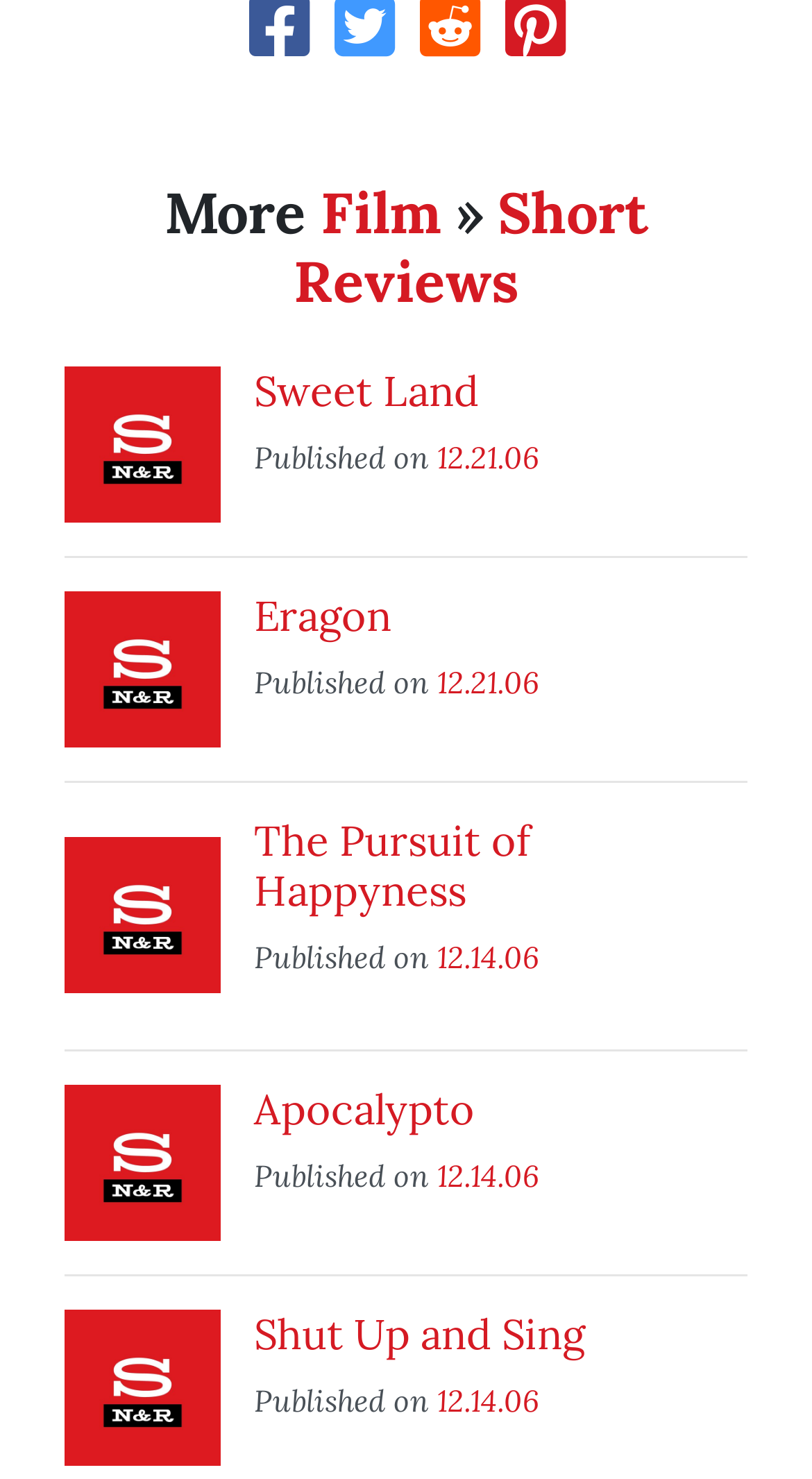Find the bounding box coordinates of the element I should click to carry out the following instruction: "Read the Eragon review".

[0.313, 0.398, 0.482, 0.433]